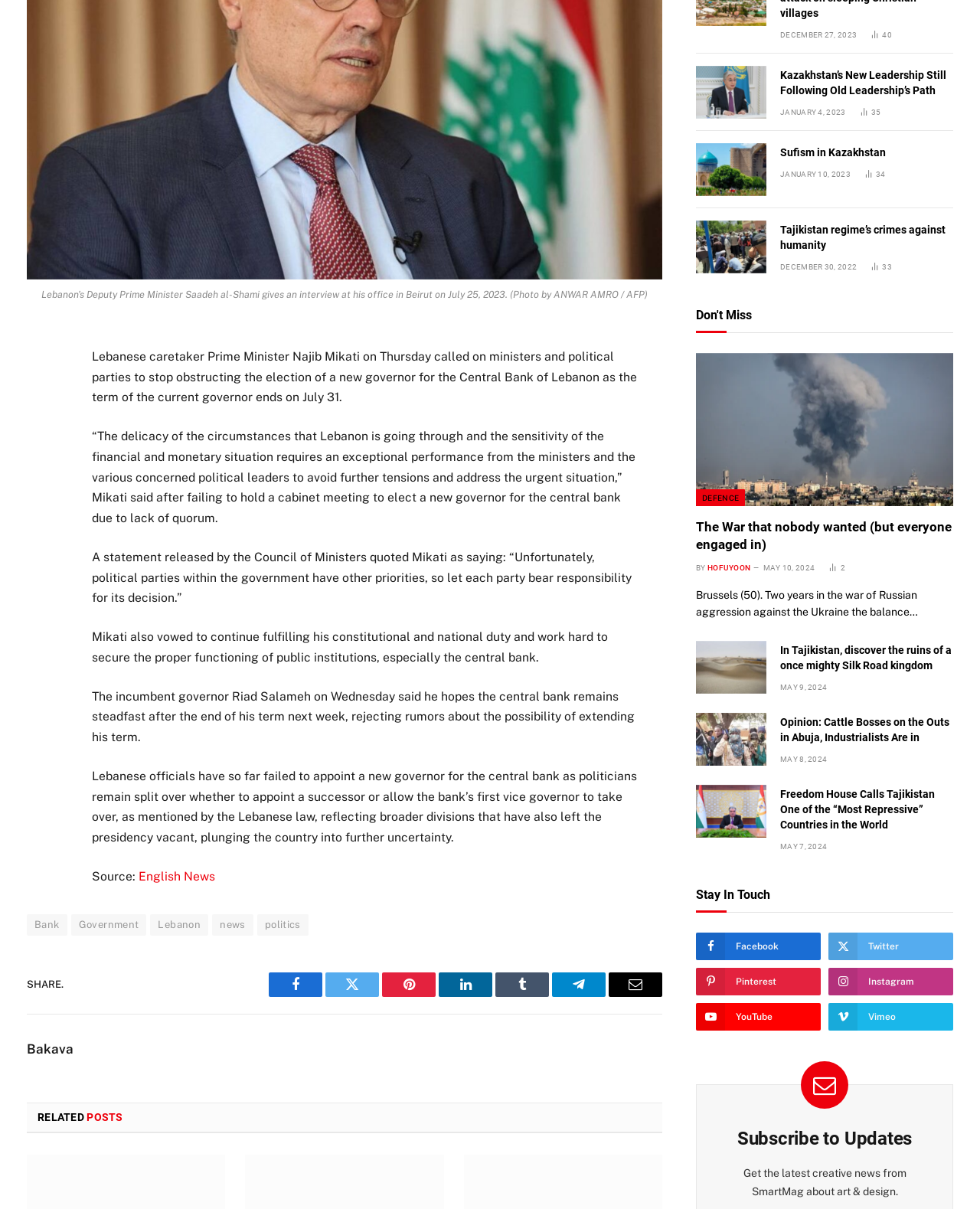Please determine the bounding box coordinates for the UI element described here. Use the format (top-left x, top-left y, bottom-right x, bottom-right y) with values bounded between 0 and 1: LinkedIn

[0.027, 0.363, 0.057, 0.387]